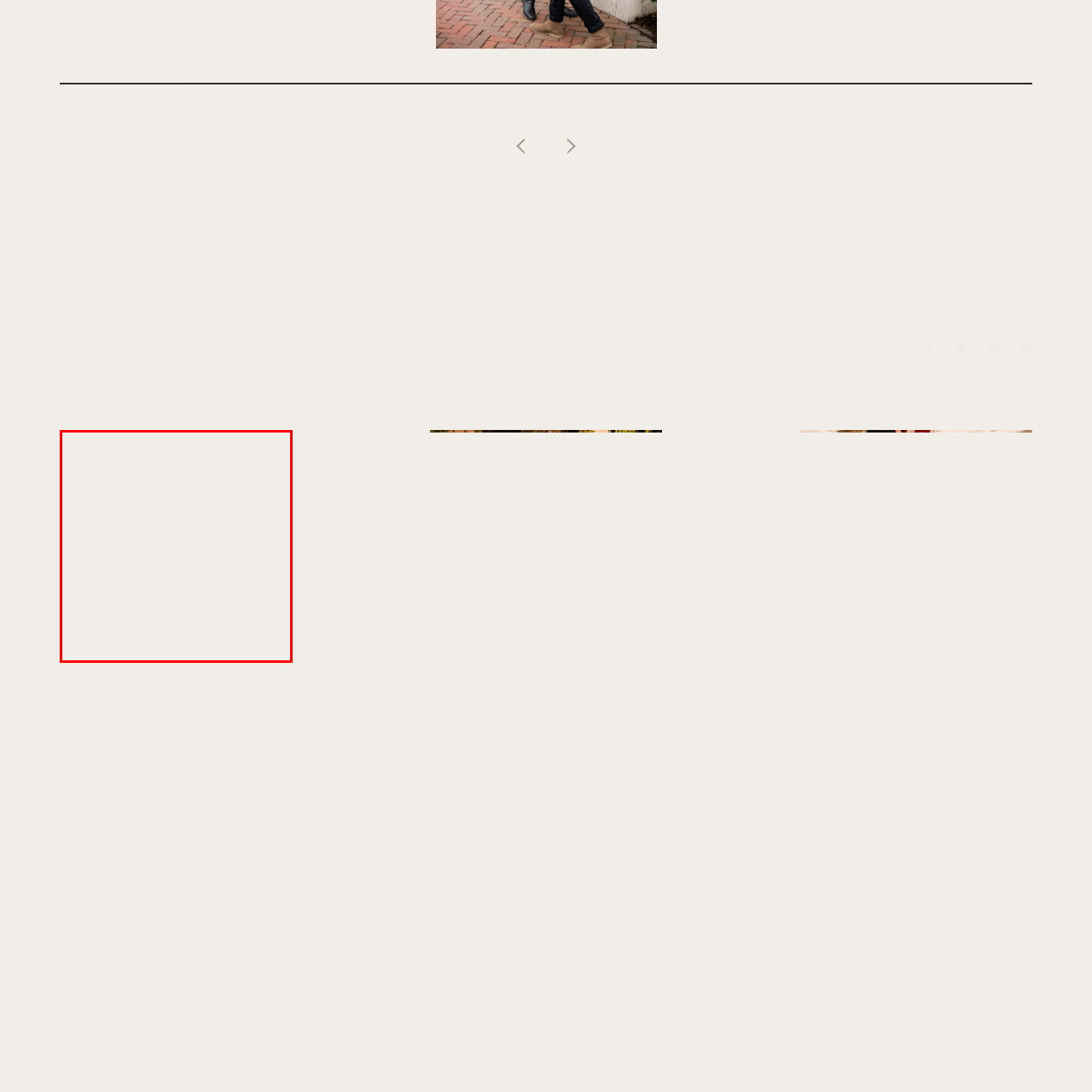Please provide a comprehensive description of the image highlighted by the red bounding box.

A romantic scene from a Boston Back Bay photoshoot featuring Julie and John, captured on November 11, 2021. The image highlights the couple's affectionate moment against a soft, blurred background, indicative of a cozy autumn atmosphere. The text overlay in the image announces the date and occasion of the photoshoot, emphasizing the couple’s connection amidst the iconic cityscape of Boston. This moment captures not only the essence of engagement photography but also the beauty of shared experiences in a vibrant urban setting.